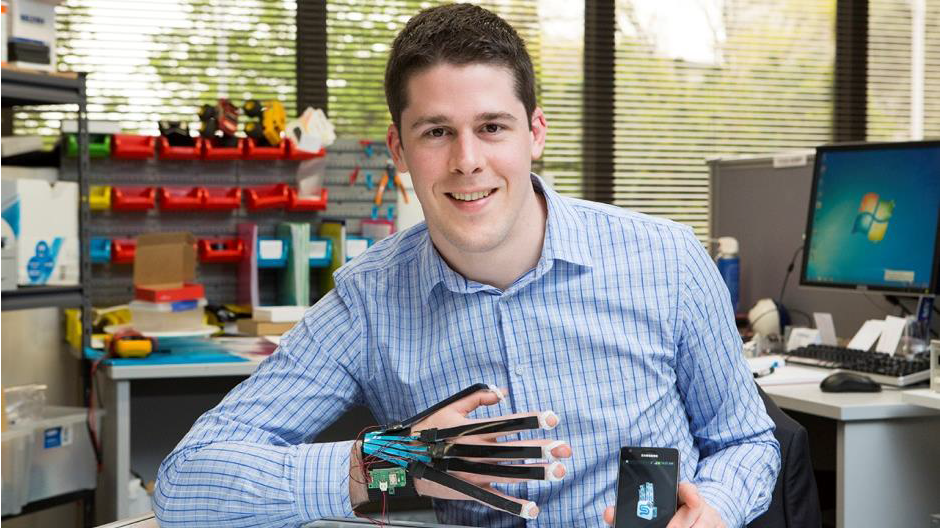What is the purpose of the prototype?
Please provide a comprehensive answer to the question based on the webpage screenshot.

The prototype showcased is aimed at transforming various industries, including sports, augmented reality, and medical devices, as mentioned in the caption, highlighting the potential impact of the wearable sensor technology being developed.